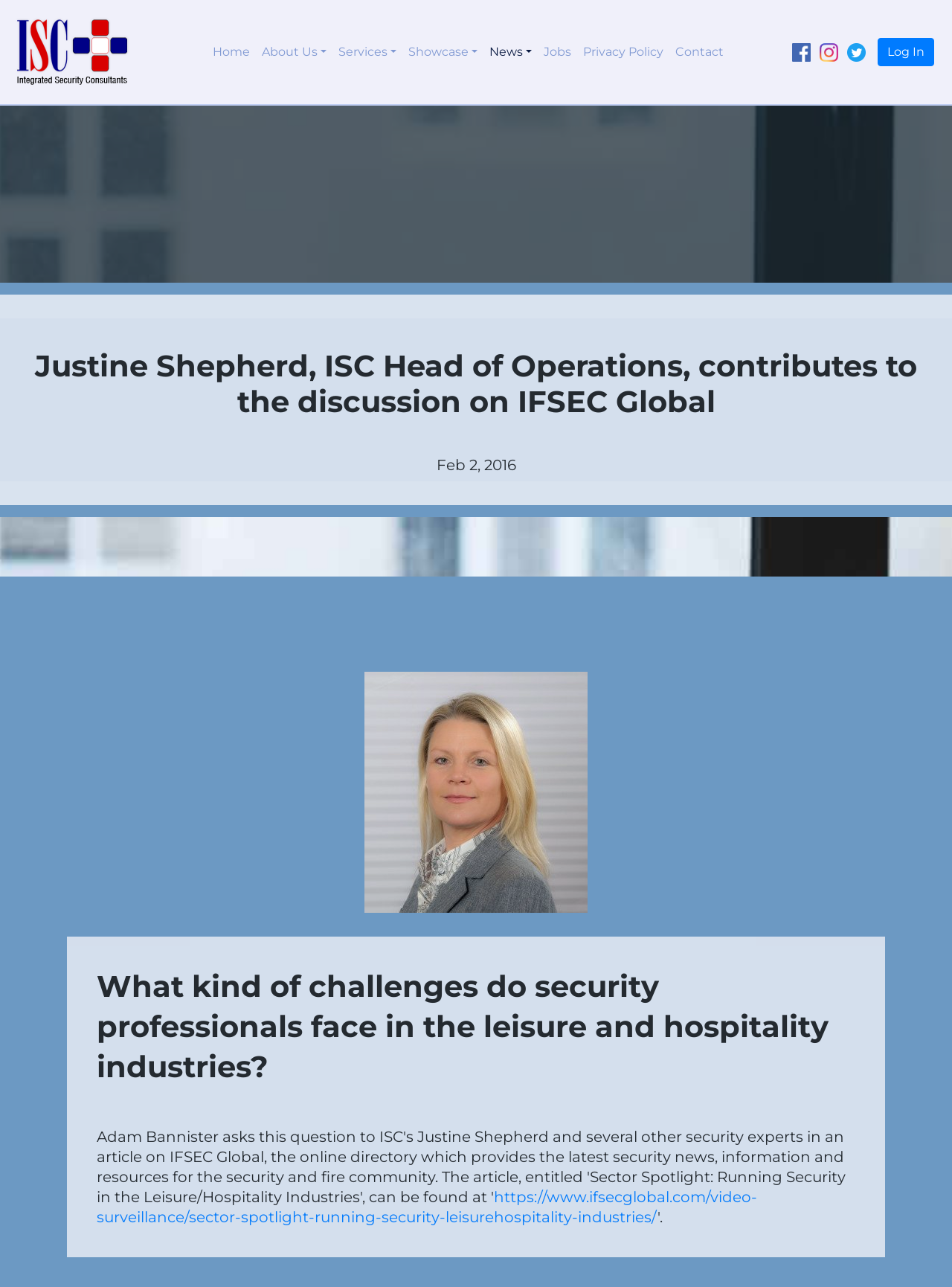Determine the bounding box coordinates of the section to be clicked to follow the instruction: "Read the news article". The coordinates should be given as four float numbers between 0 and 1, formatted as [left, top, right, bottom].

[0.0, 0.247, 1.0, 0.349]